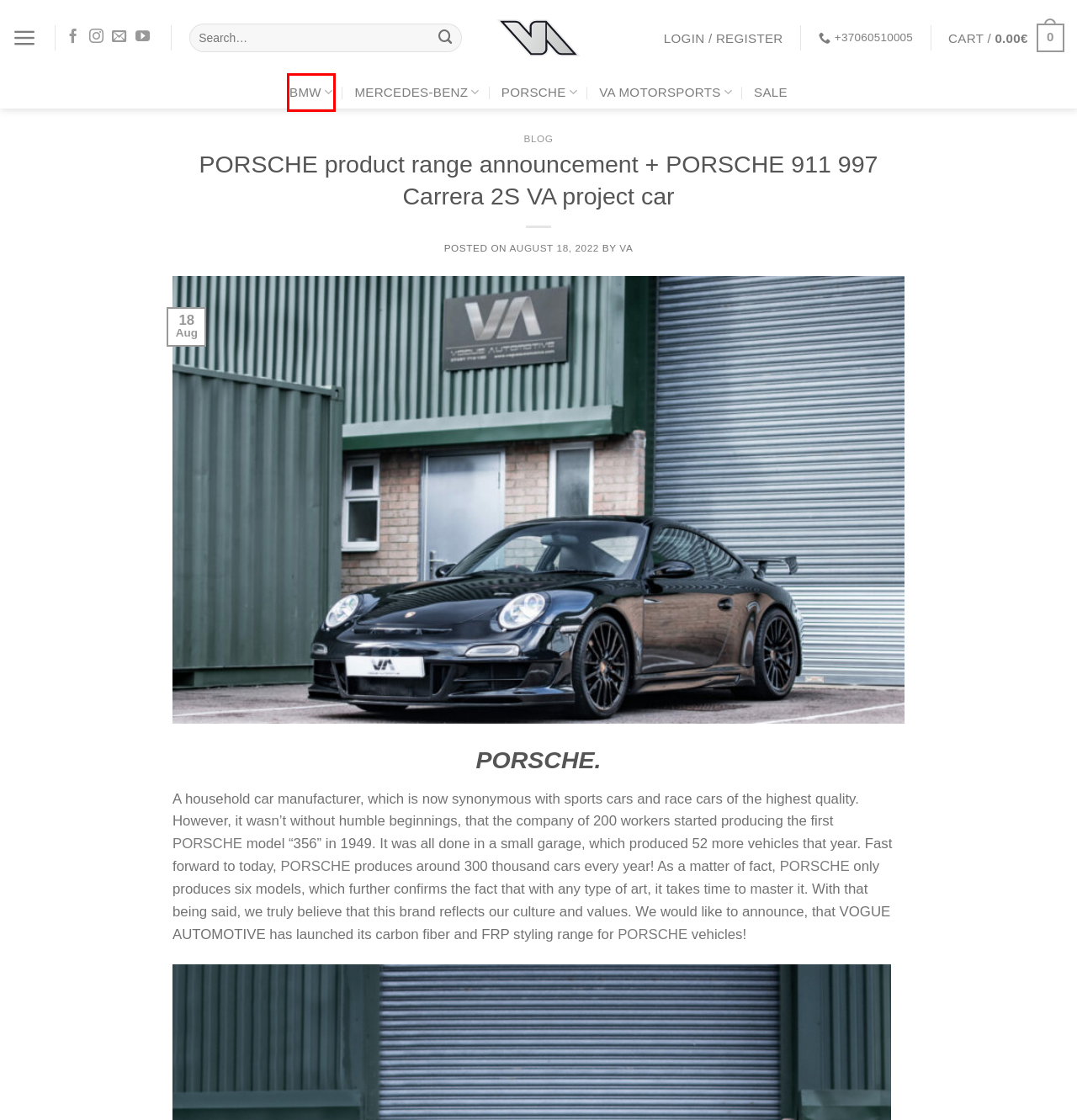You are provided a screenshot of a webpage featuring a red bounding box around a UI element. Choose the webpage description that most accurately represents the new webpage after clicking the element within the red bounding box. Here are the candidates:
A. Discover MMR Performance: Advanced Aftermarket Upgrades For Your BMW | VOGUE AUTOMOTIVE
B. Terms And Conditions | VOGUE AUTOMOTIVE
C. SALE | VOGUE AUTOMOTIVE
D. MERCEDES-BENZ | VOGUE AUTOMOTIVE
E. VOGUE AUTOMOTIVE | Your EU One-Stop Shop For BMW | MERCEDES-BENZ | PORSCHE
F. Cart | VOGUE AUTOMOTIVE
G. BMW | VOGUE AUTOMOTIVE
H. PORSCHE | VOGUE AUTOMOTIVE

G